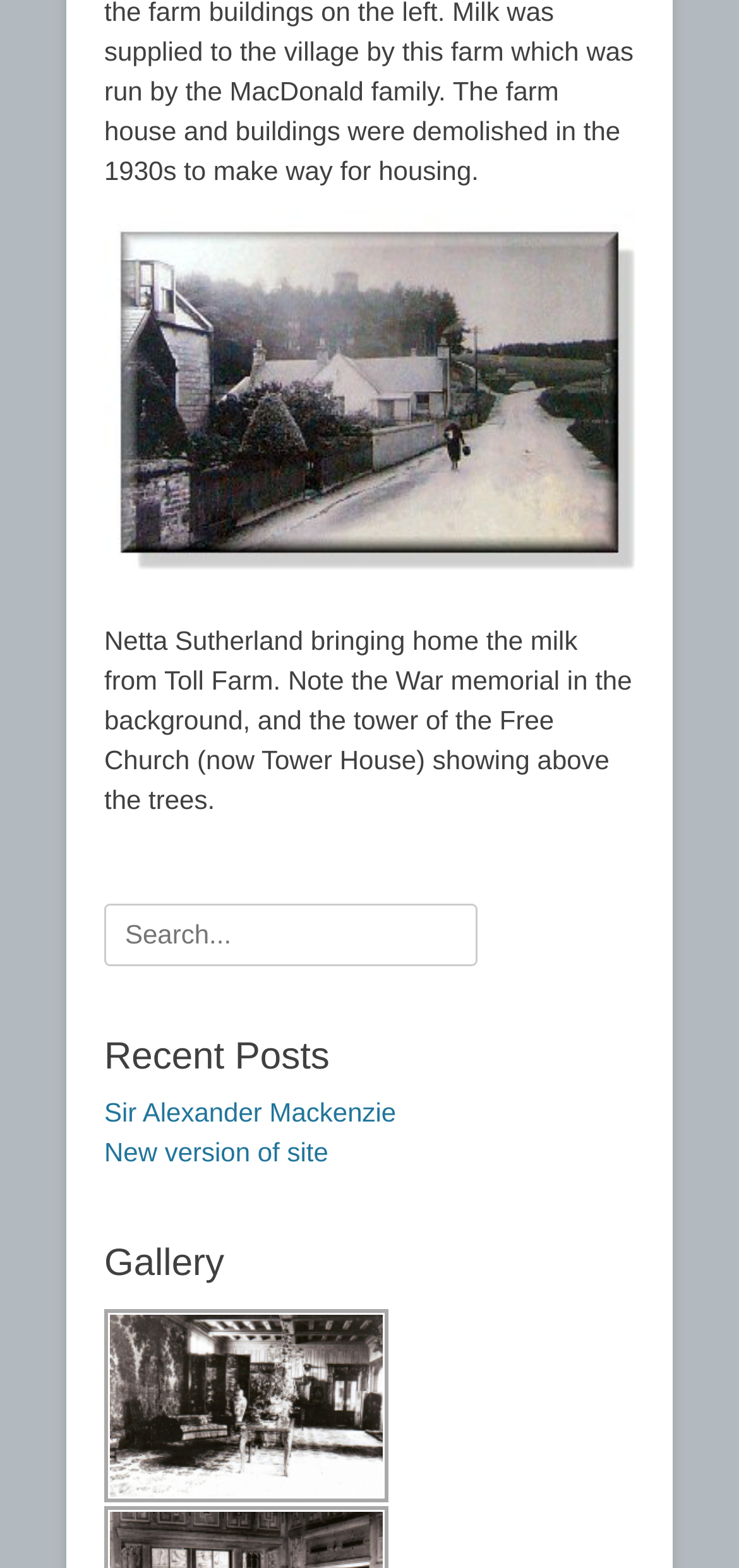What is the subject of the figure?
Based on the screenshot, respond with a single word or phrase.

Netta Sutherland